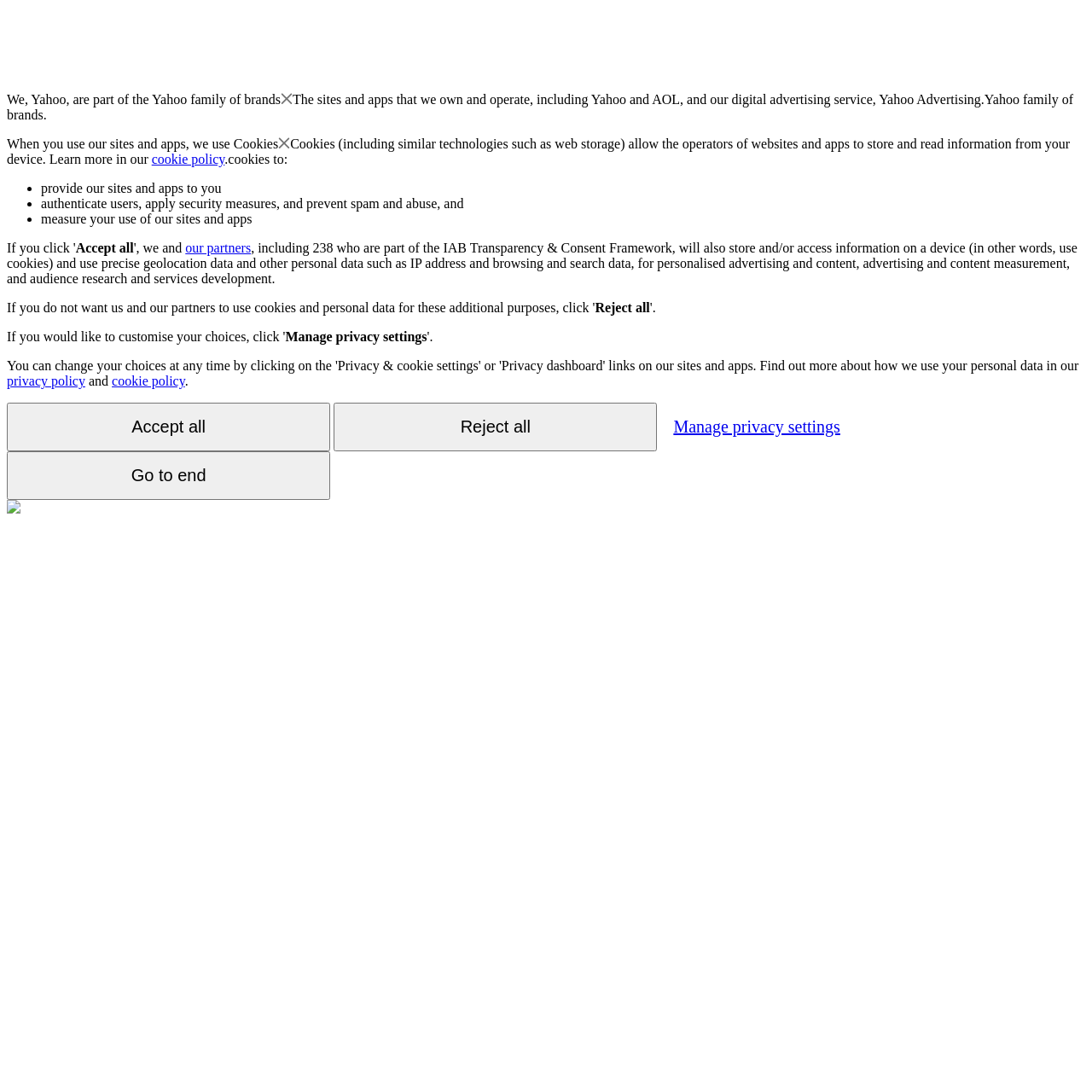Identify the bounding box coordinates for the UI element described by the following text: "cookie policy". Provide the coordinates as four float numbers between 0 and 1, in the format [left, top, right, bottom].

[0.102, 0.342, 0.169, 0.355]